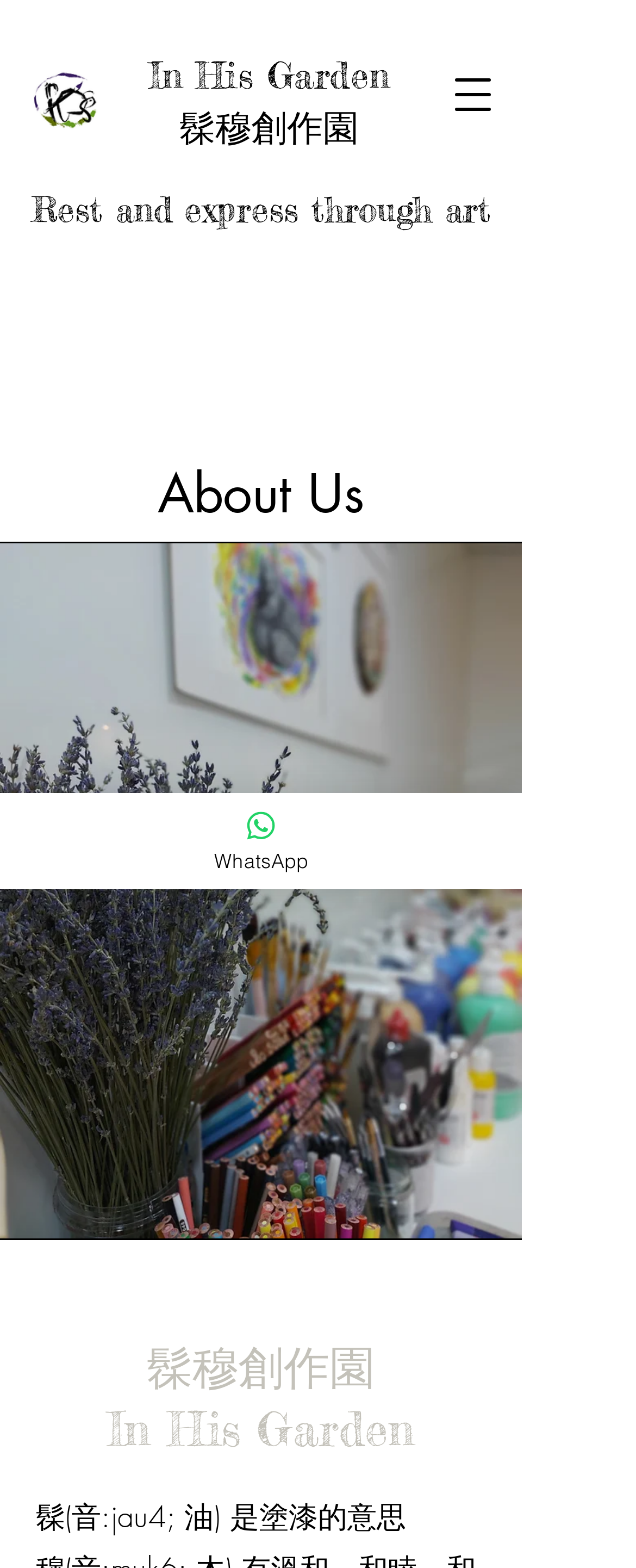What is the theme of the image below the 'About Us' heading?
Can you offer a detailed and complete answer to this question?

The theme of the image below the 'About Us' heading can be inferred from the image element with the file name '20211219_233024.jpg', which suggests a natural scenery or landscape, possibly related to a garden or outdoor environment.